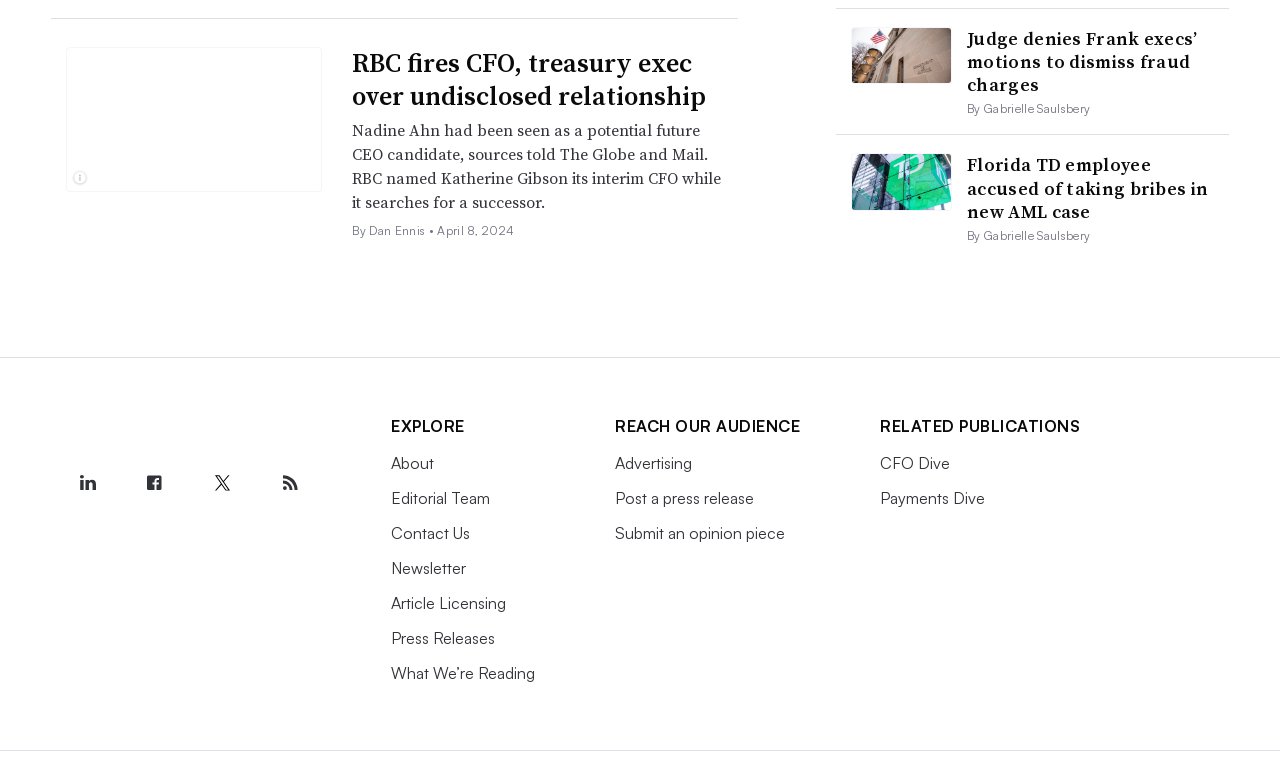Please locate the bounding box coordinates of the region I need to click to follow this instruction: "View article about RBC firing CFO".

[0.275, 0.059, 0.552, 0.151]